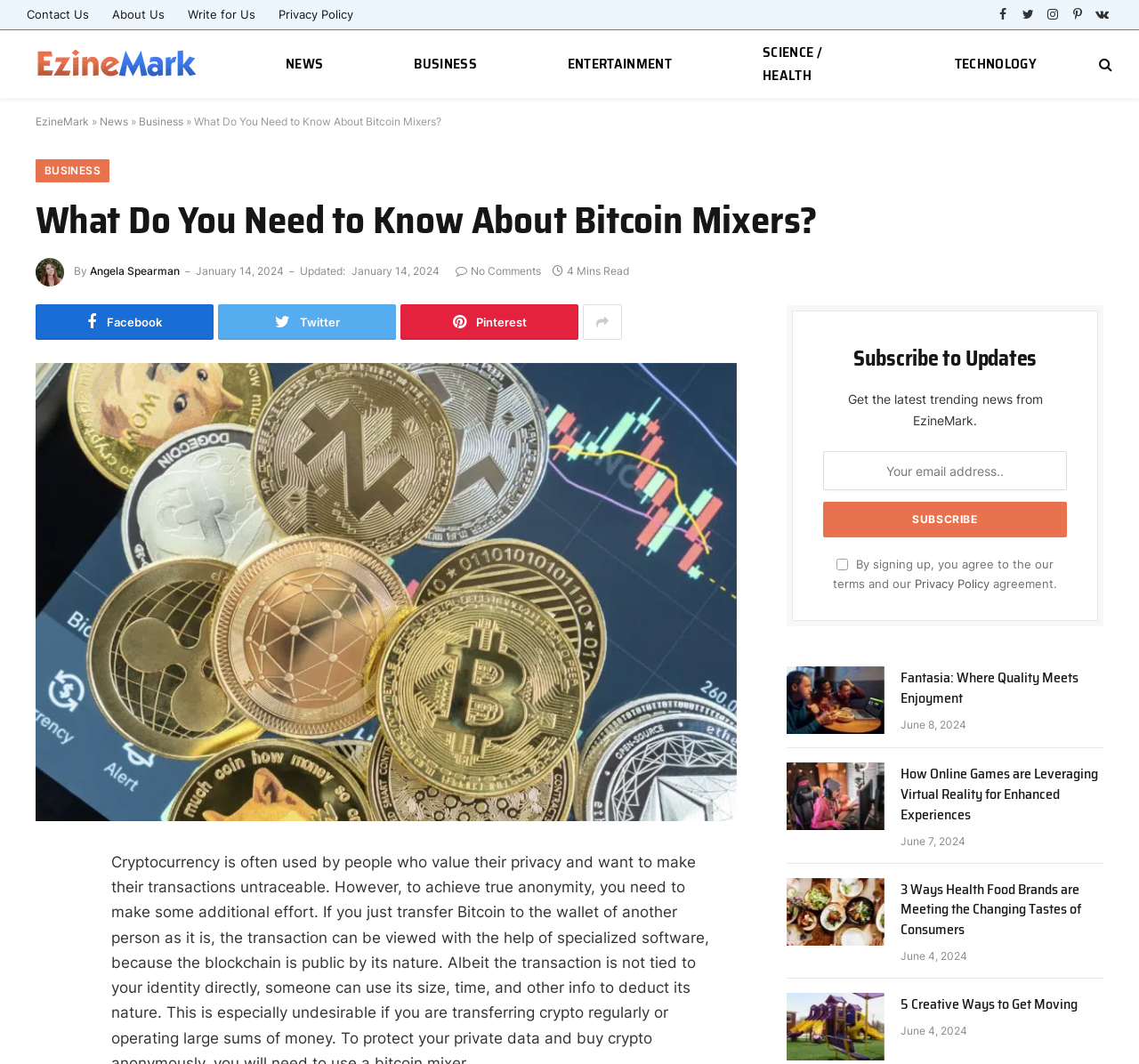Specify the bounding box coordinates of the area to click in order to follow the given instruction: "Check the 'BUSINESS' category."

[0.324, 0.028, 0.458, 0.092]